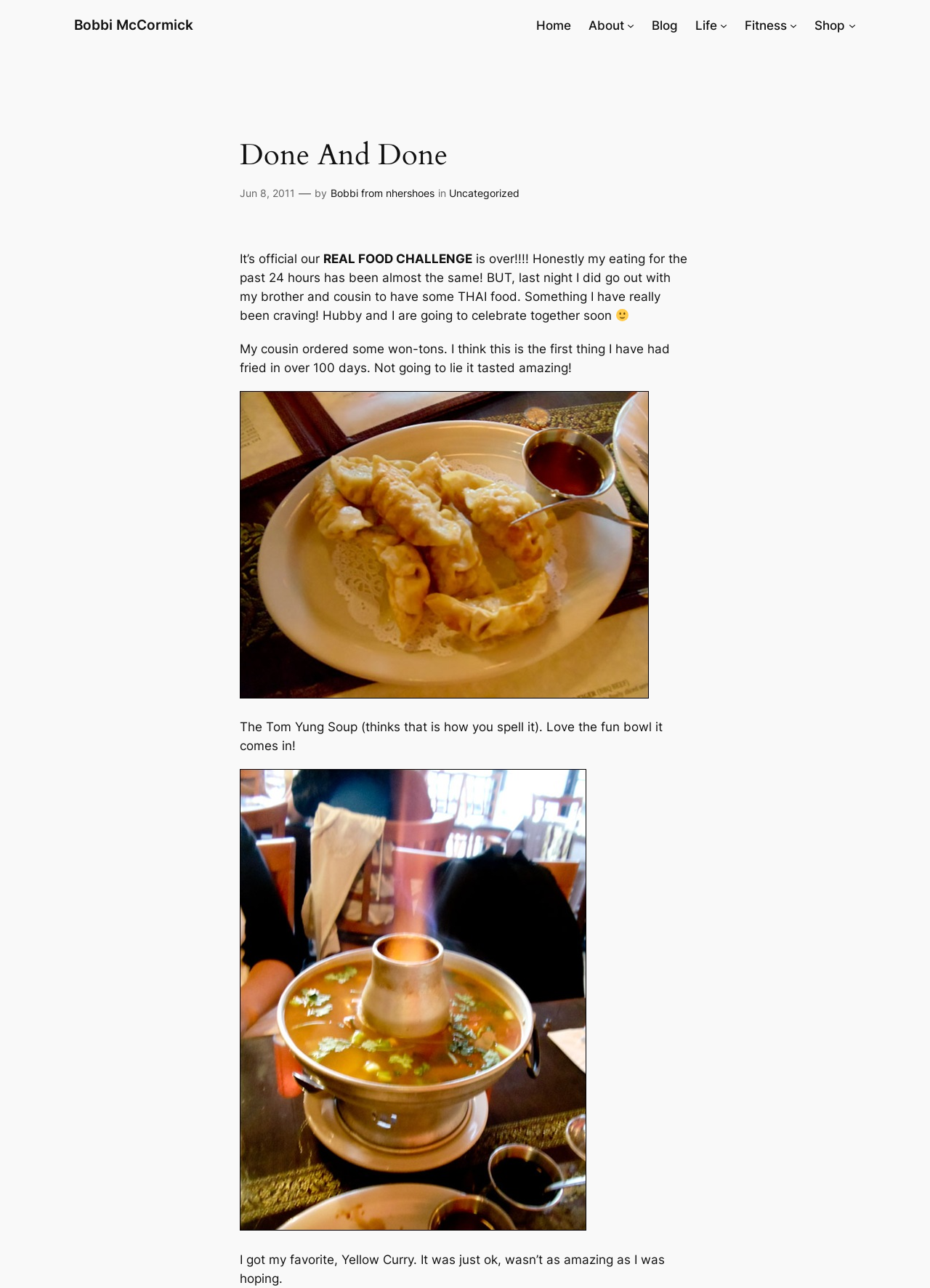Identify the primary heading of the webpage and provide its text.

Done And Done